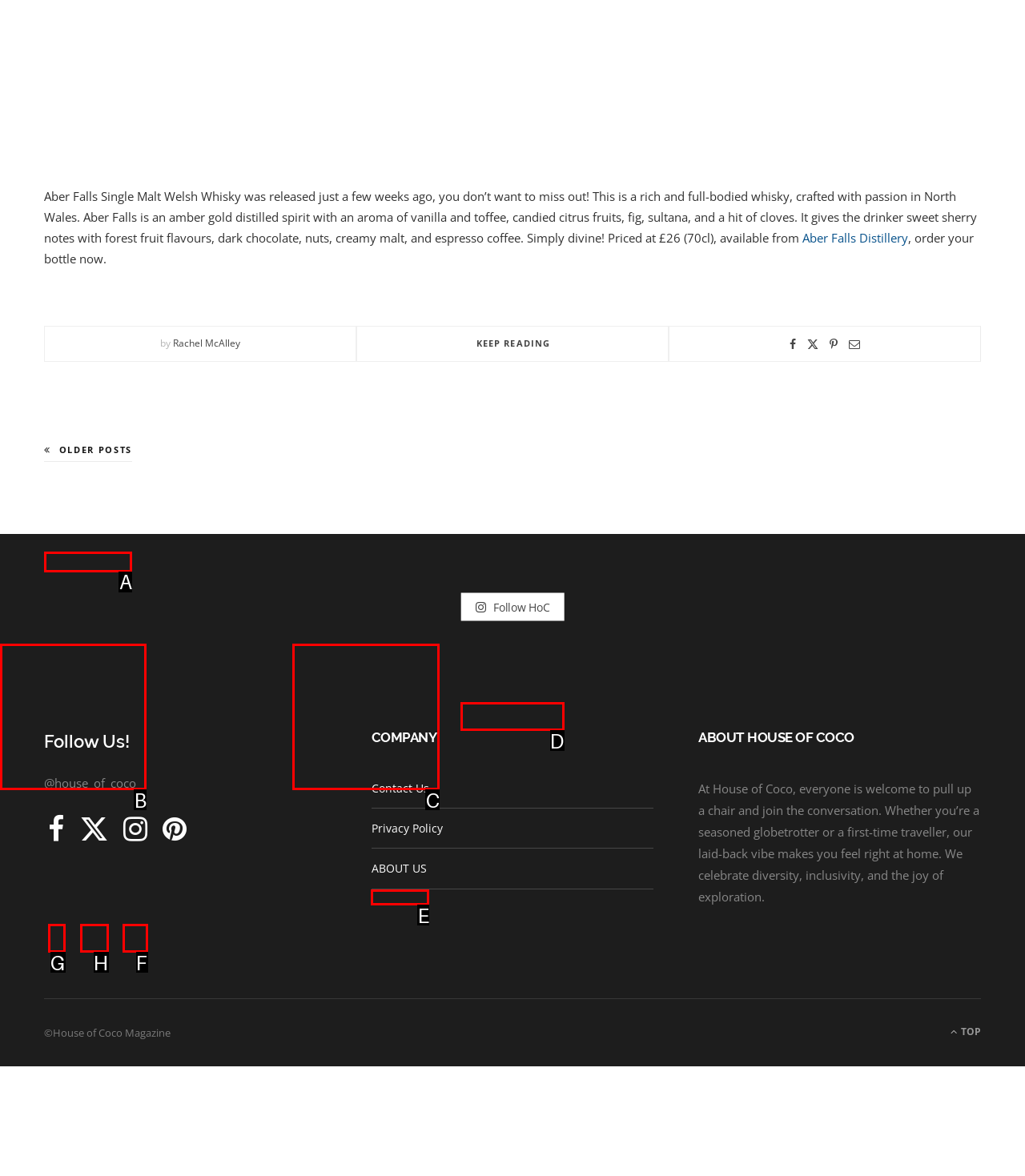Find the appropriate UI element to complete the task: Follow House of Coco on Instagram. Indicate your choice by providing the letter of the element.

F